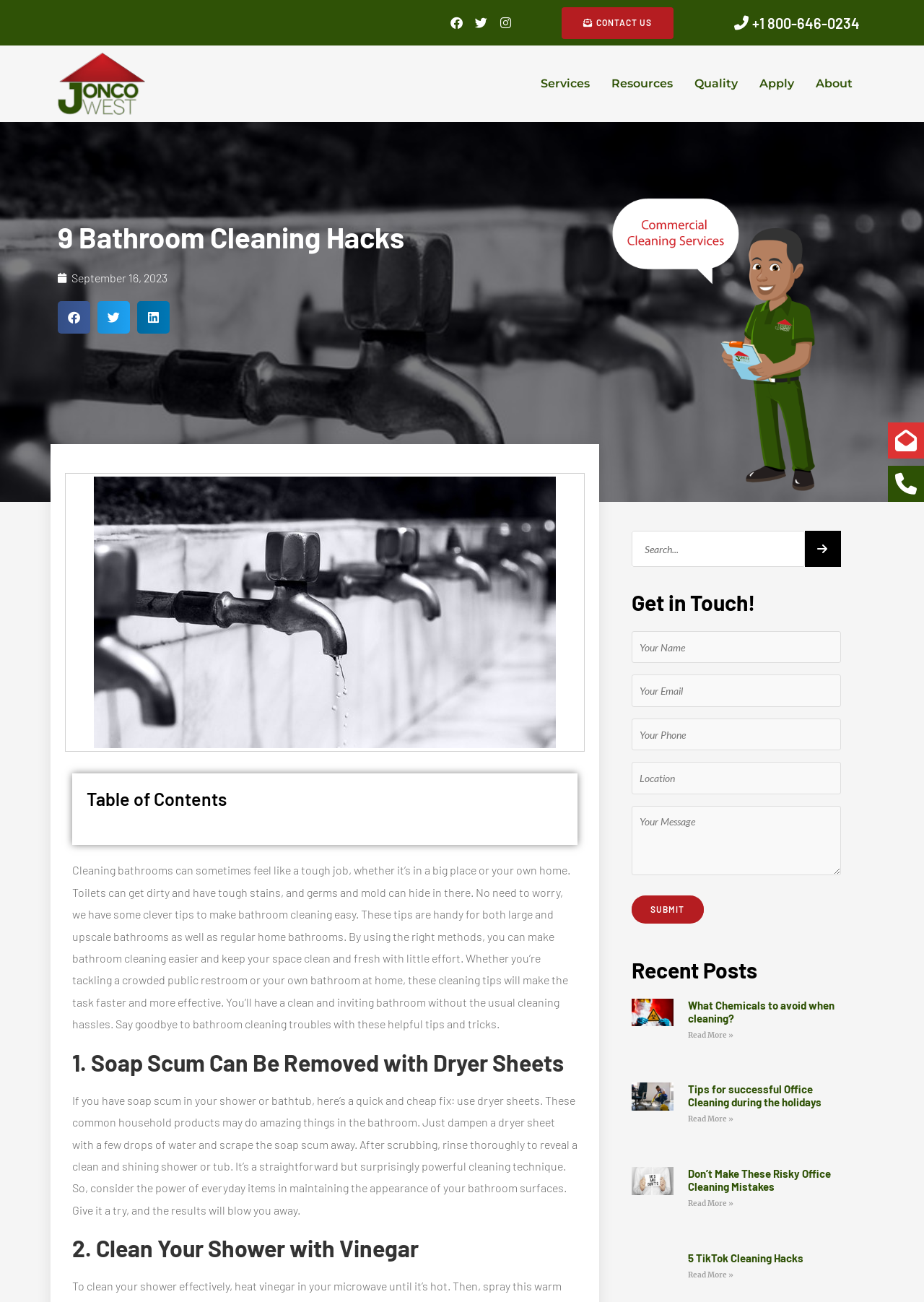Locate the bounding box coordinates of the region to be clicked to comply with the following instruction: "Read more about this page". The coordinates must be four float numbers between 0 and 1, in the form [left, top, right, bottom].

None